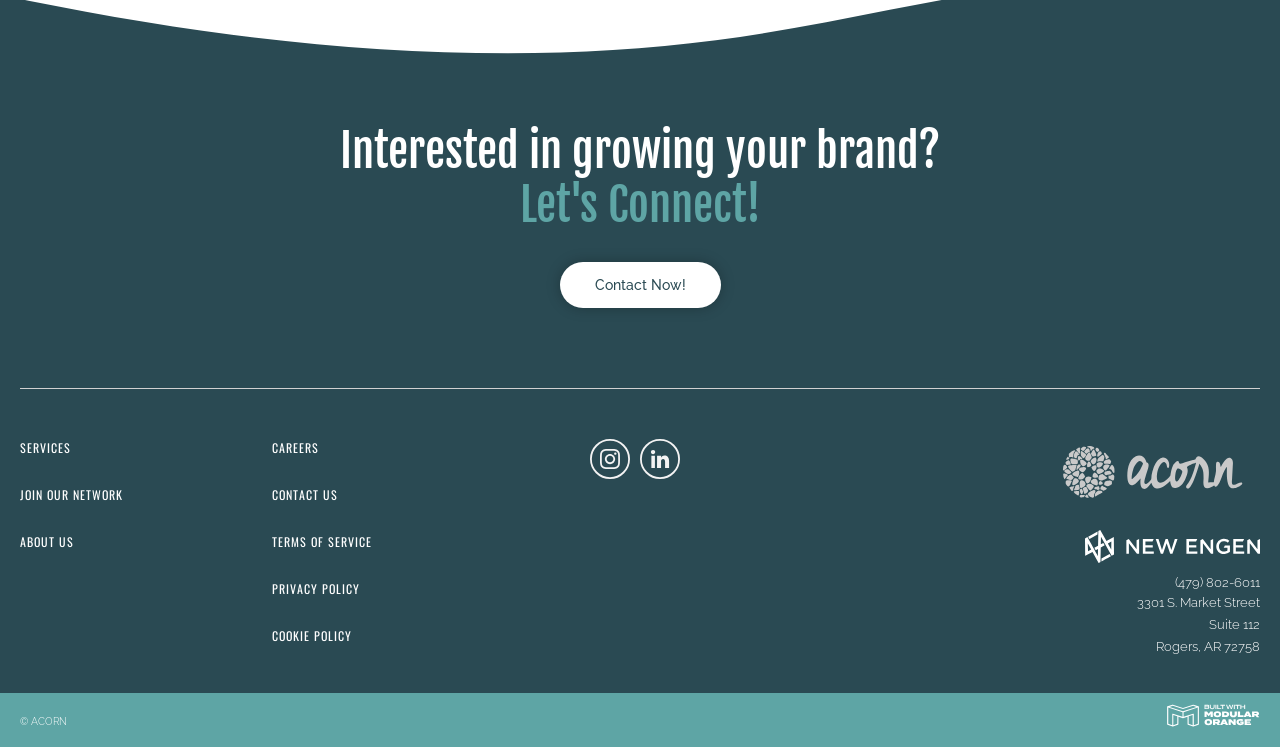Show the bounding box coordinates of the region that should be clicked to follow the instruction: "Call (479) 802-6011 for more information."

[0.606, 0.766, 0.984, 0.793]